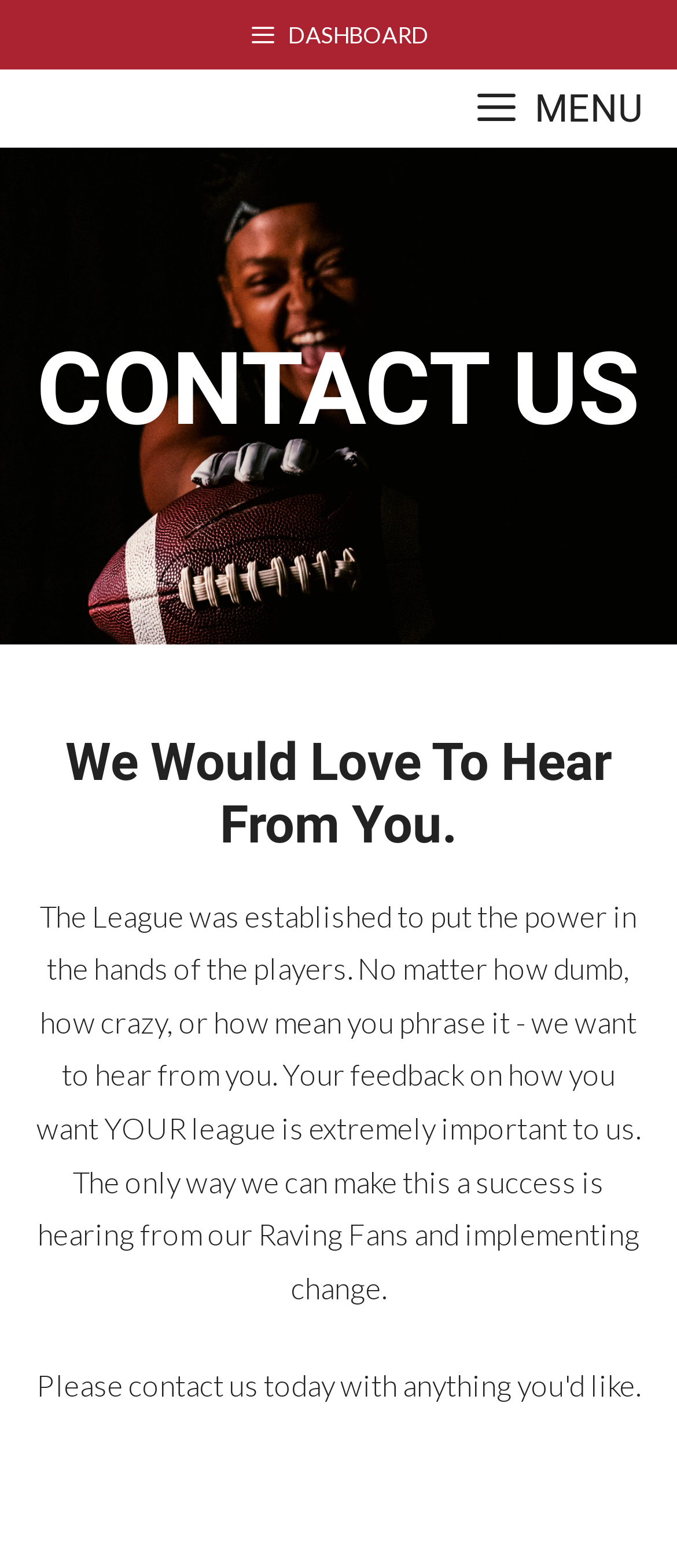Please provide a brief answer to the following inquiry using a single word or phrase:
What is the theme of the organization's message?

Inclusivity